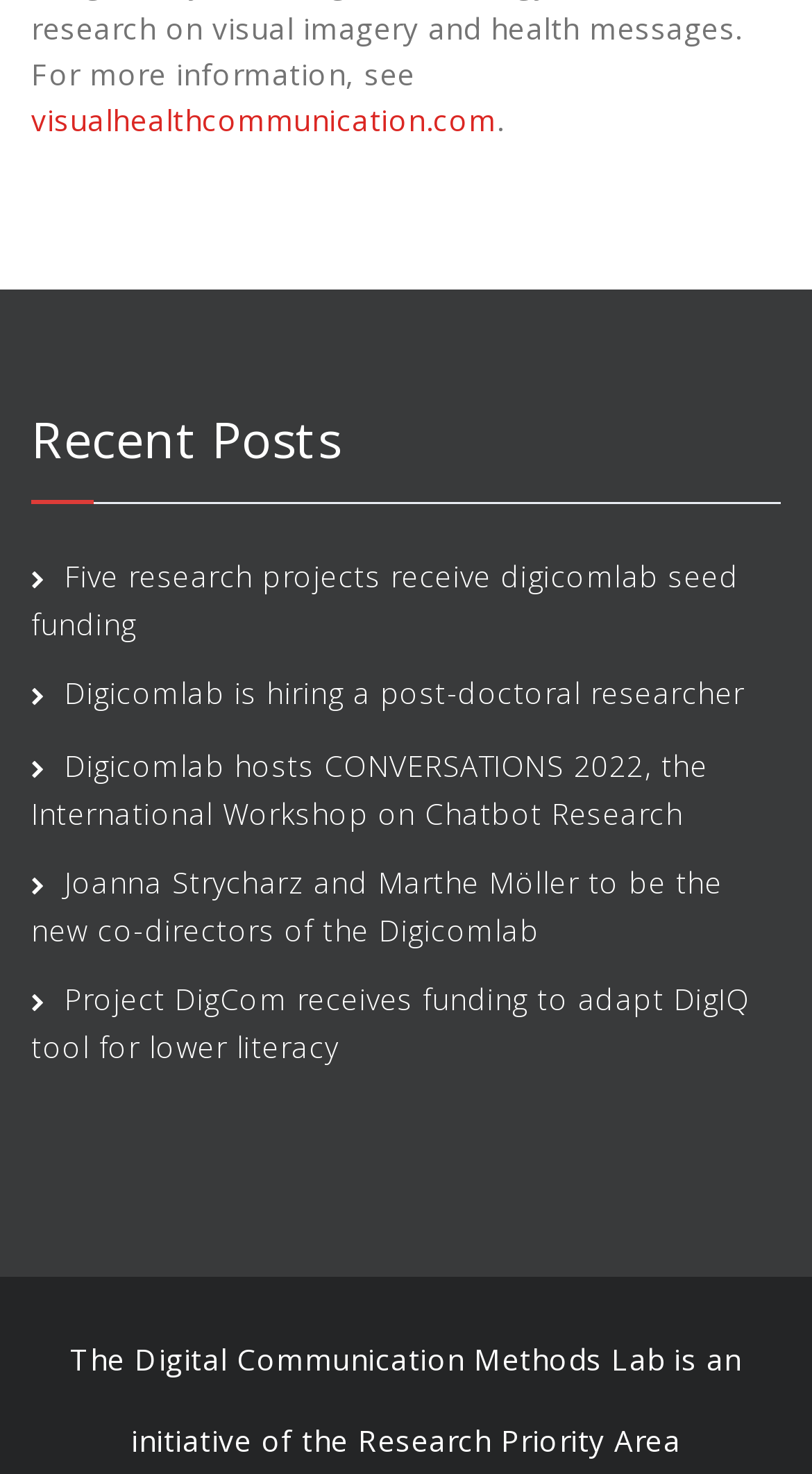What is the name of the workshop hosted by Digicomlab?
Examine the image and provide an in-depth answer to the question.

I read the third link under the 'Recent Posts' heading, which is 'Digicomlab hosts CONVERSATIONS 2022, the International Workshop on Chatbot Research', indicating that the name of the workshop hosted by Digicomlab is CONVERSATIONS 2022.